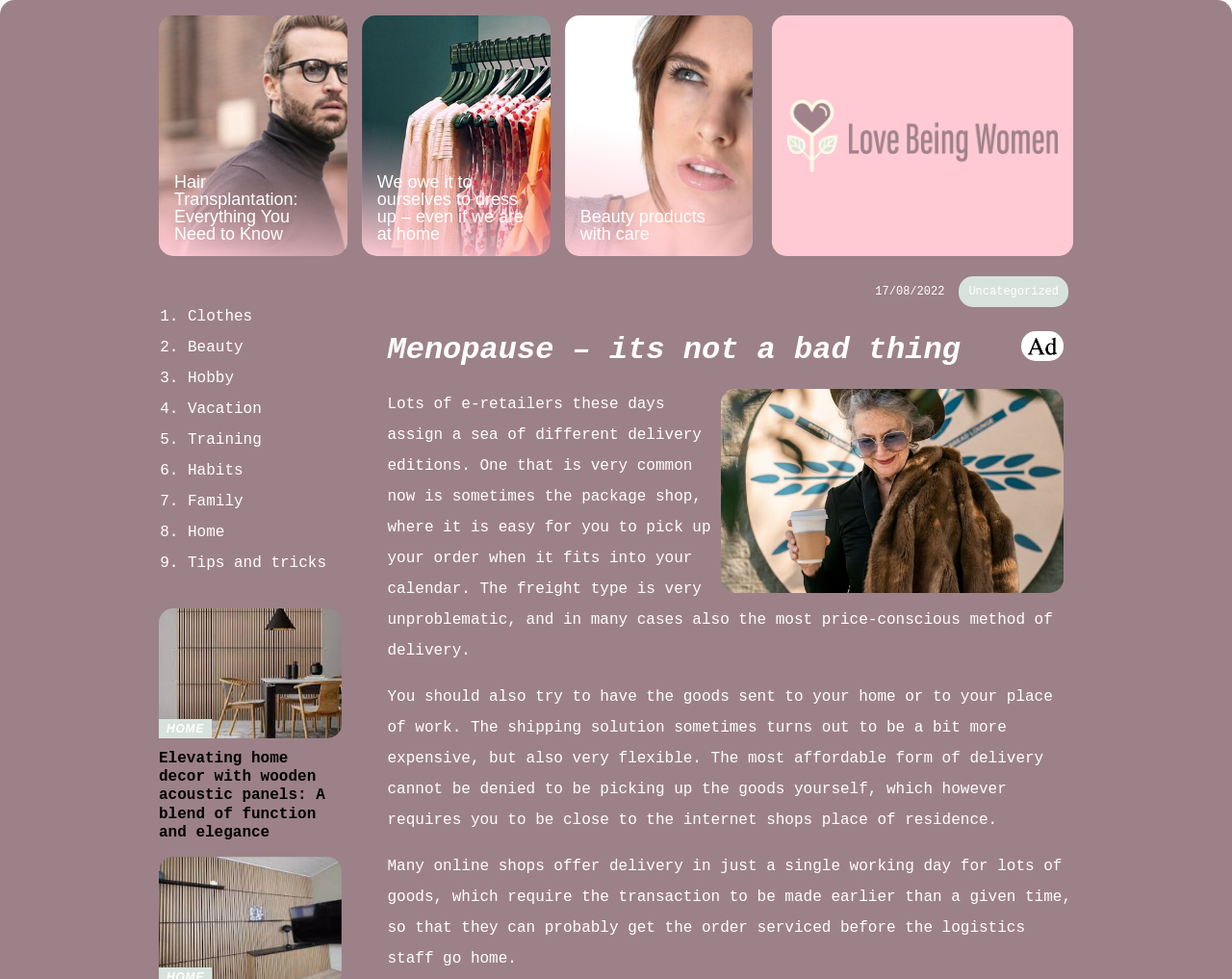Determine the bounding box coordinates of the clickable area required to perform the following instruction: "Explore the category of beauty products". The coordinates should be represented as four float numbers between 0 and 1: [left, top, right, bottom].

[0.458, 0.016, 0.611, 0.262]